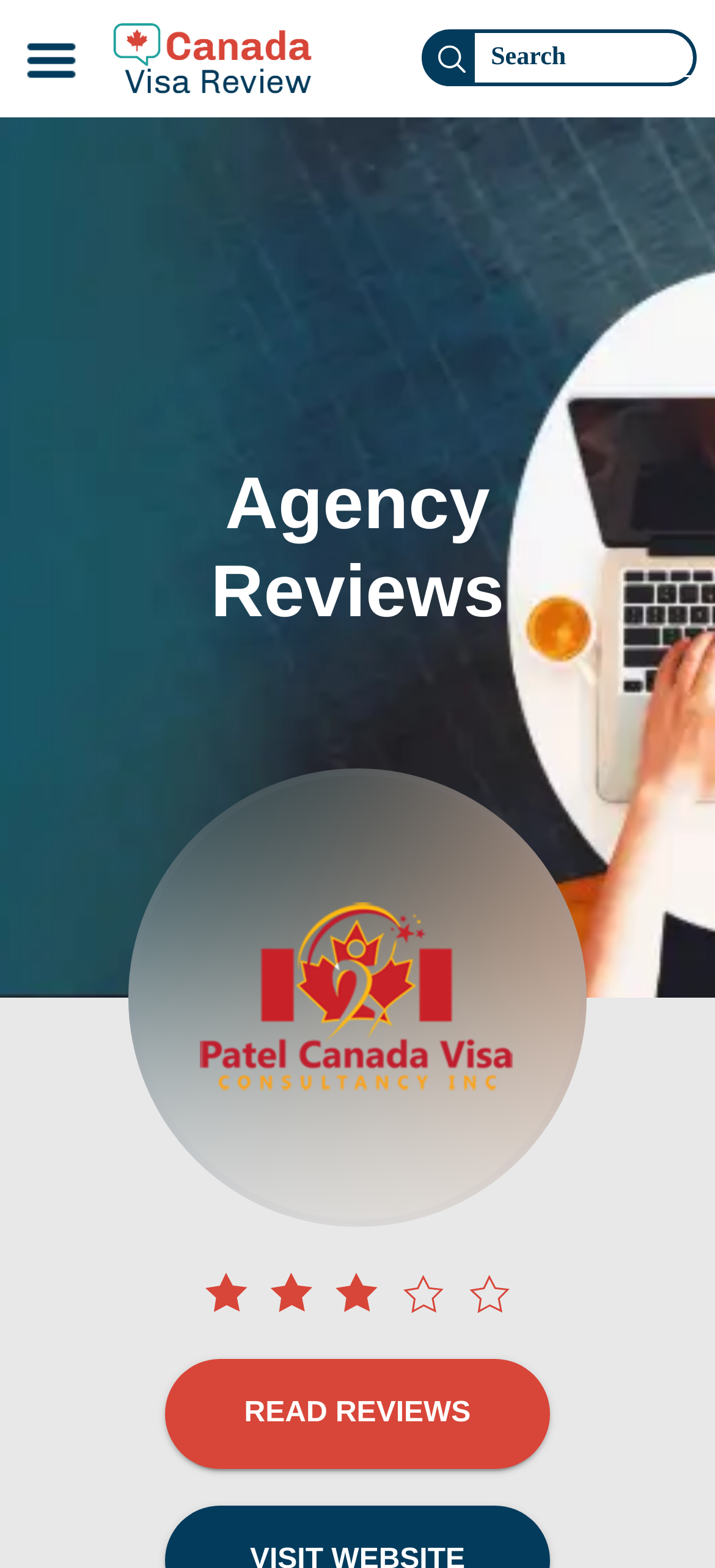Please give a succinct answer to the question in one word or phrase:
What type of agency is Patel Canada Visa Consultancy?

Immigration consultant